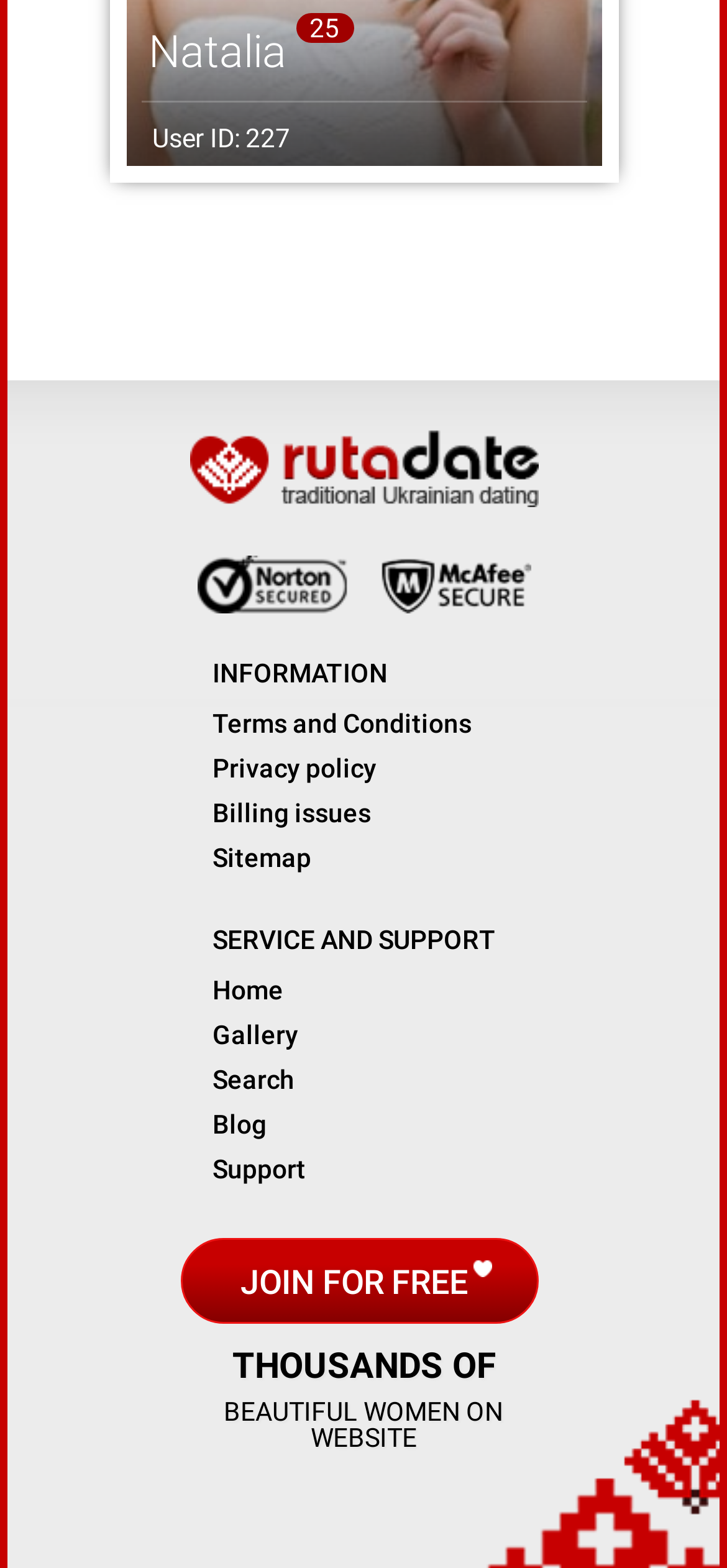How many categories are listed under 'INFORMATION'?
Give a one-word or short phrase answer based on the image.

3